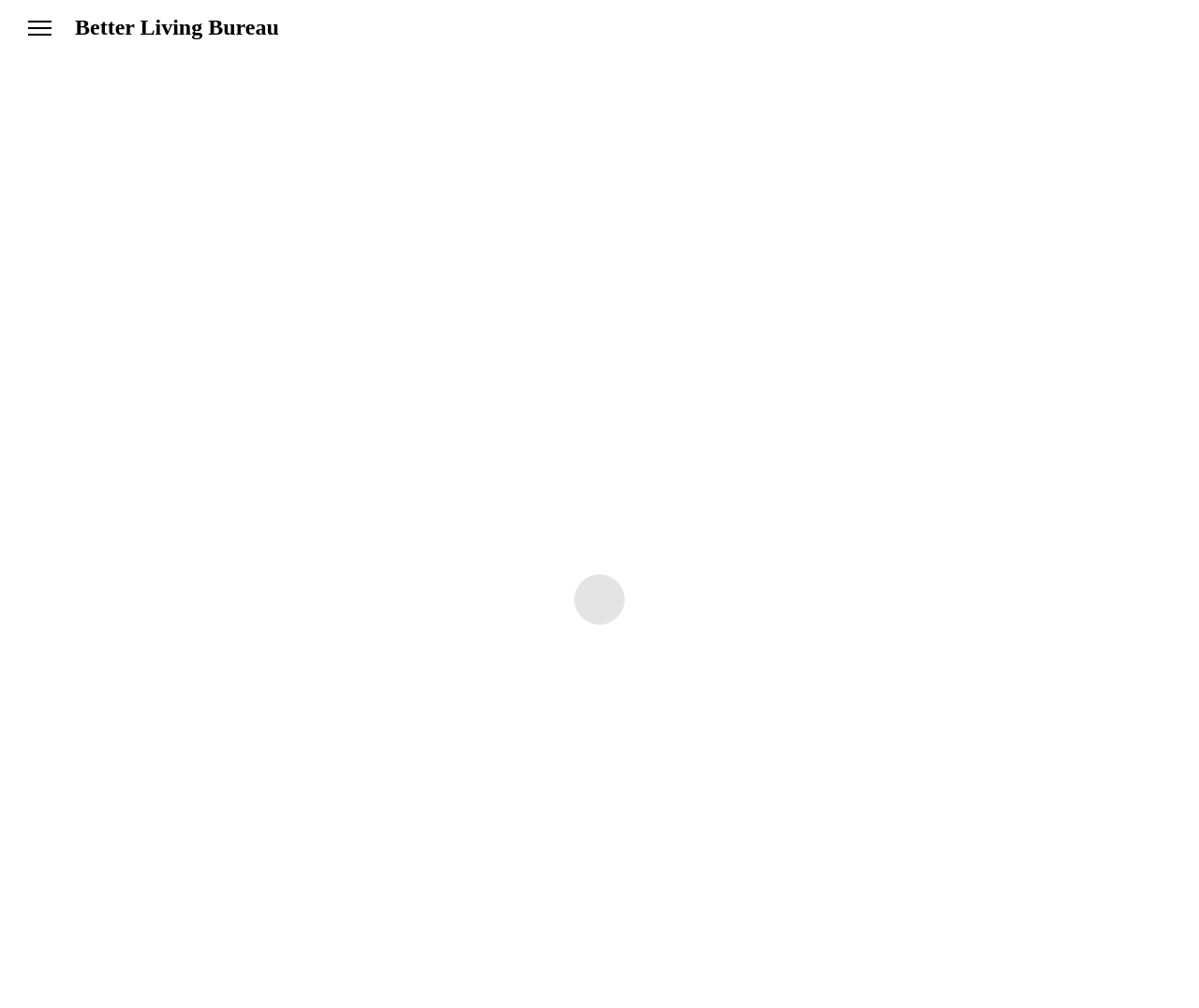Please look at the image and answer the question with a detailed explanation: What is the purpose of the architects mentioned in the article?

I found the StaticText element with the text 'Giving back as much green as possible to the city is a task that ingenhoven architects have been working on for decades and across different climate zones.' and bounding box coordinates [0.023, 0.938, 0.758, 0.952], which indicates the purpose of the architects mentioned in the article.